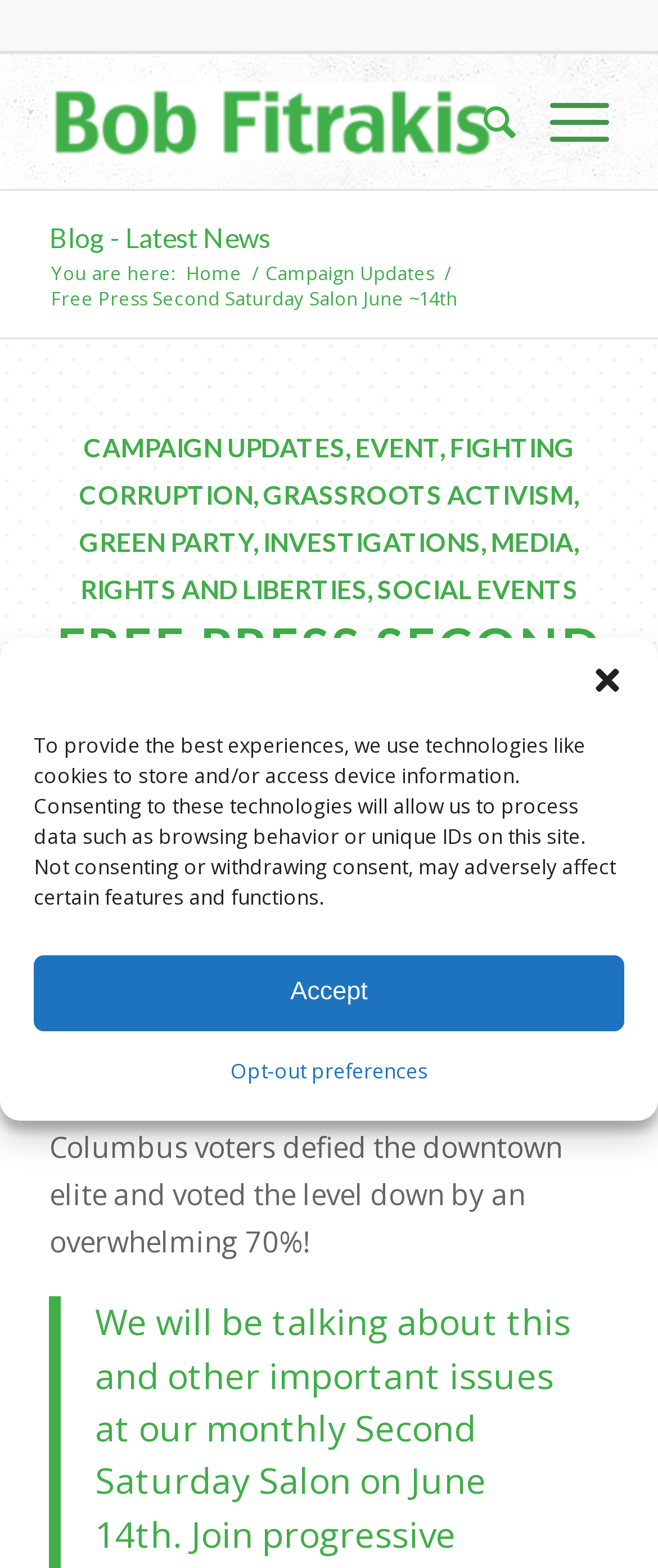Pinpoint the bounding box coordinates of the element that must be clicked to accomplish the following instruction: "Visit the 'Blog - Latest News' page". The coordinates should be in the format of four float numbers between 0 and 1, i.e., [left, top, right, bottom].

[0.075, 0.141, 0.411, 0.161]